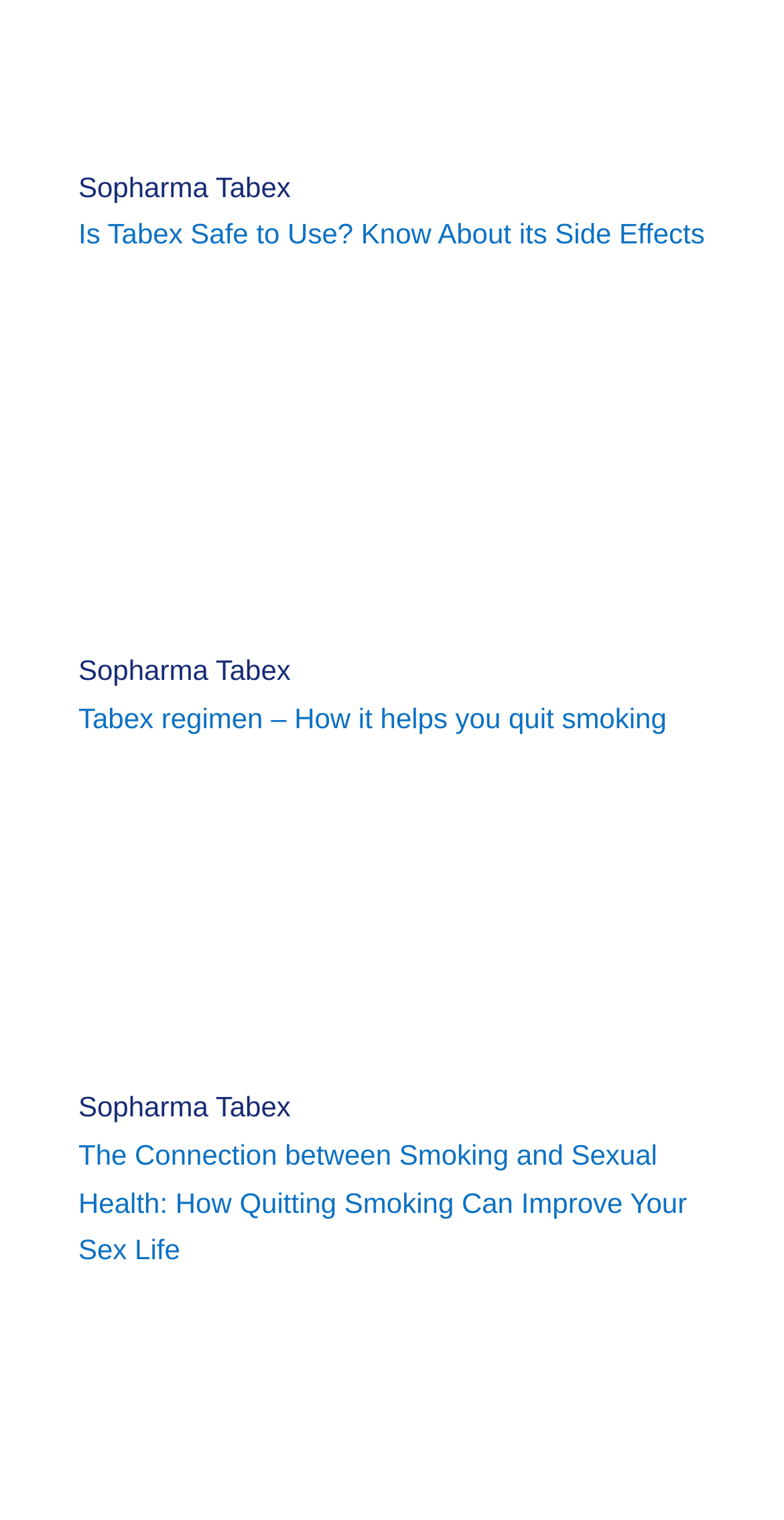How long has Tabex been tested?
Please elaborate on the answer to the question with detailed information.

According to the webpage, Tabex has been tested for over 50 years and has common side effects of nausea and indigestion.